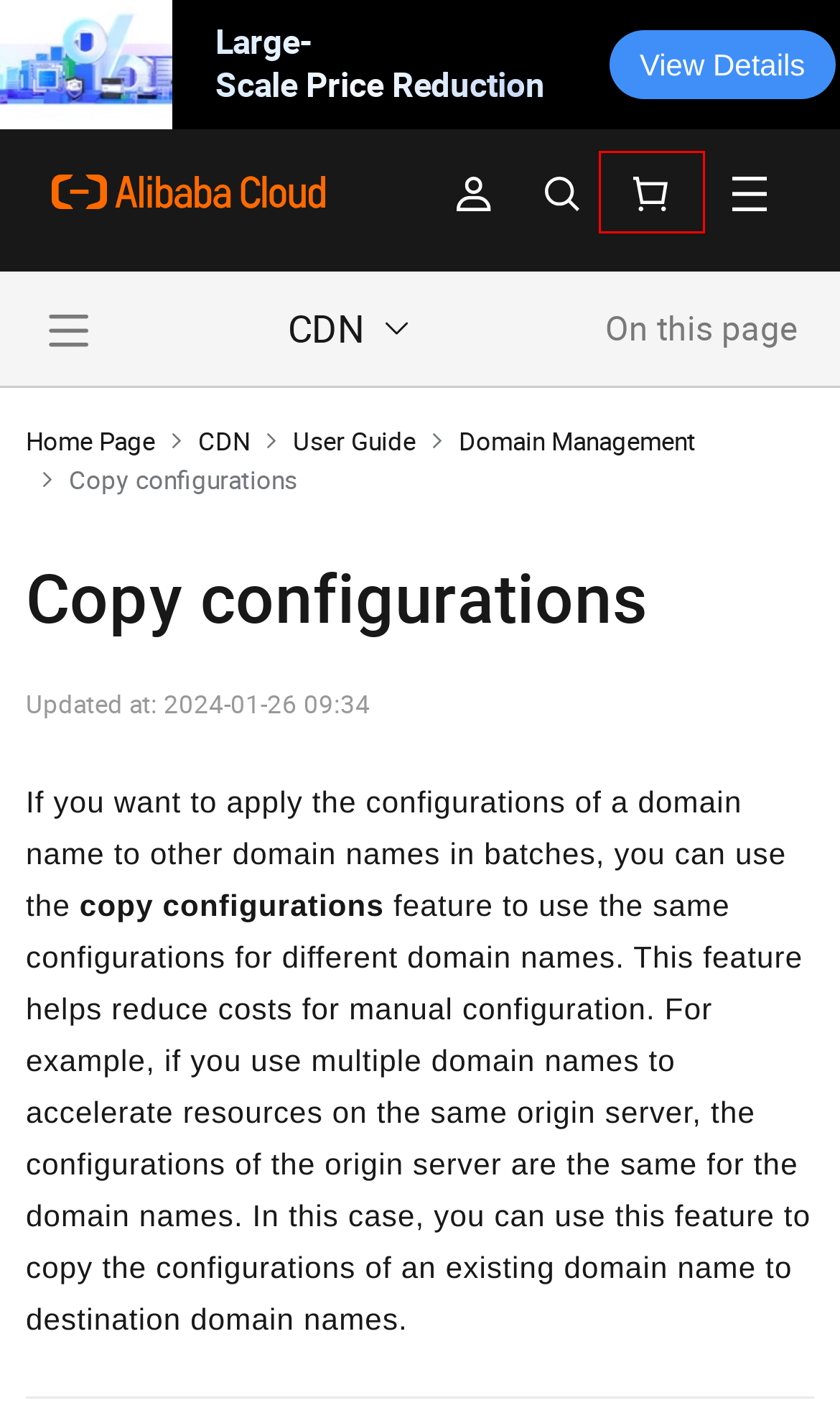After examining the screenshot of a webpage with a red bounding box, choose the most accurate webpage description that corresponds to the new page after clicking the element inside the red box. Here are the candidates:
A. Login
B. Free Online Tutorials for Most Used Programming Languages - Alibaba Cloud
C. Cloud Security- Alibaba Cloud
D. How to Become A Web Developer? What A Web Developer Should Learn? - Alibaba Cloud
E. Web Hosting Solution suitable for All Websites & Businesses - Alibaba Cloud
F. not found
G. Alibaba Cloud Price Reduction for Core Products
H. Introduction to Elastic Compute Service - Alibaba Cloud Document Center

A